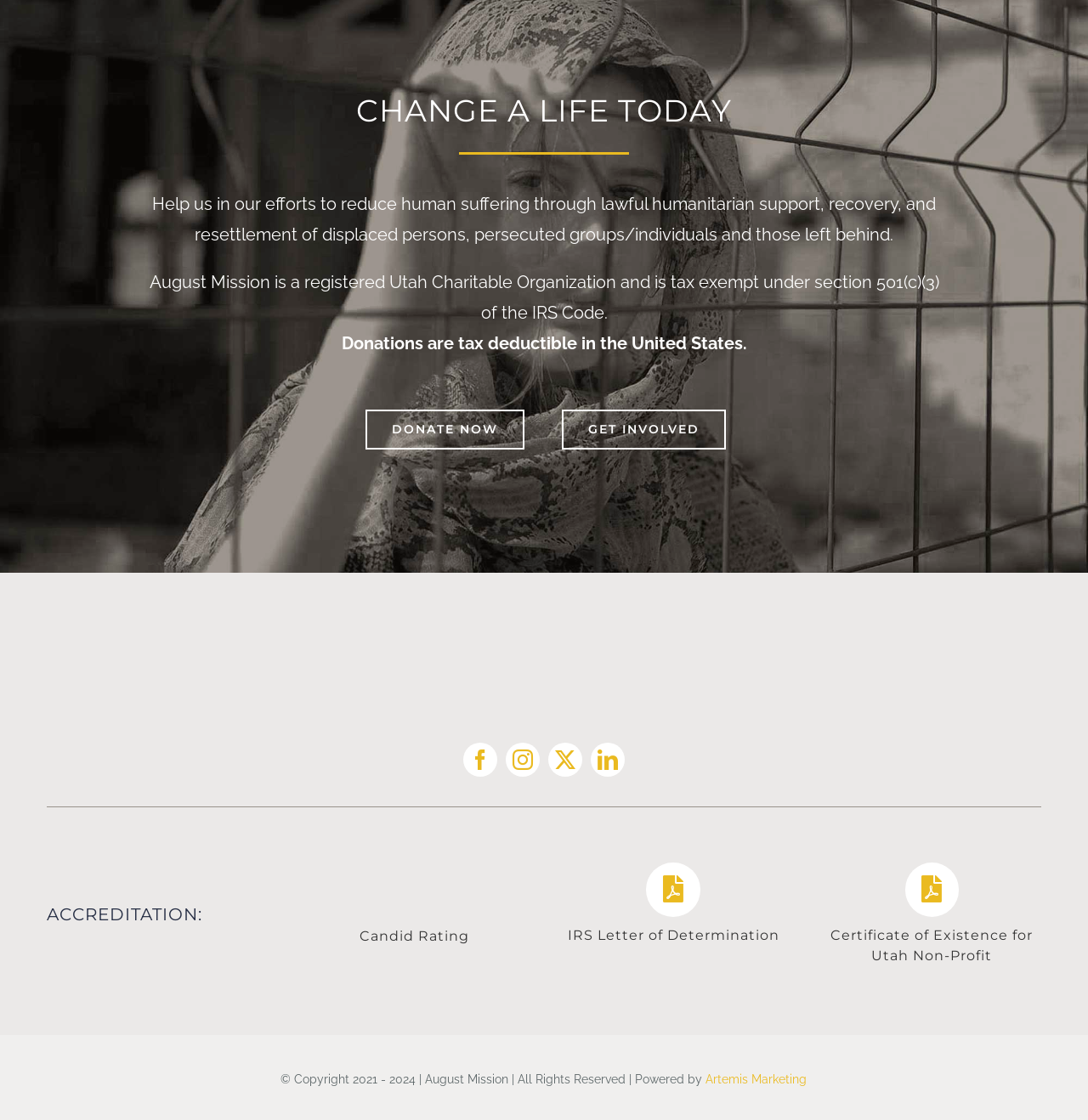What is the purpose of August Mission?
Based on the screenshot, answer the question with a single word or phrase.

Humanitarian support